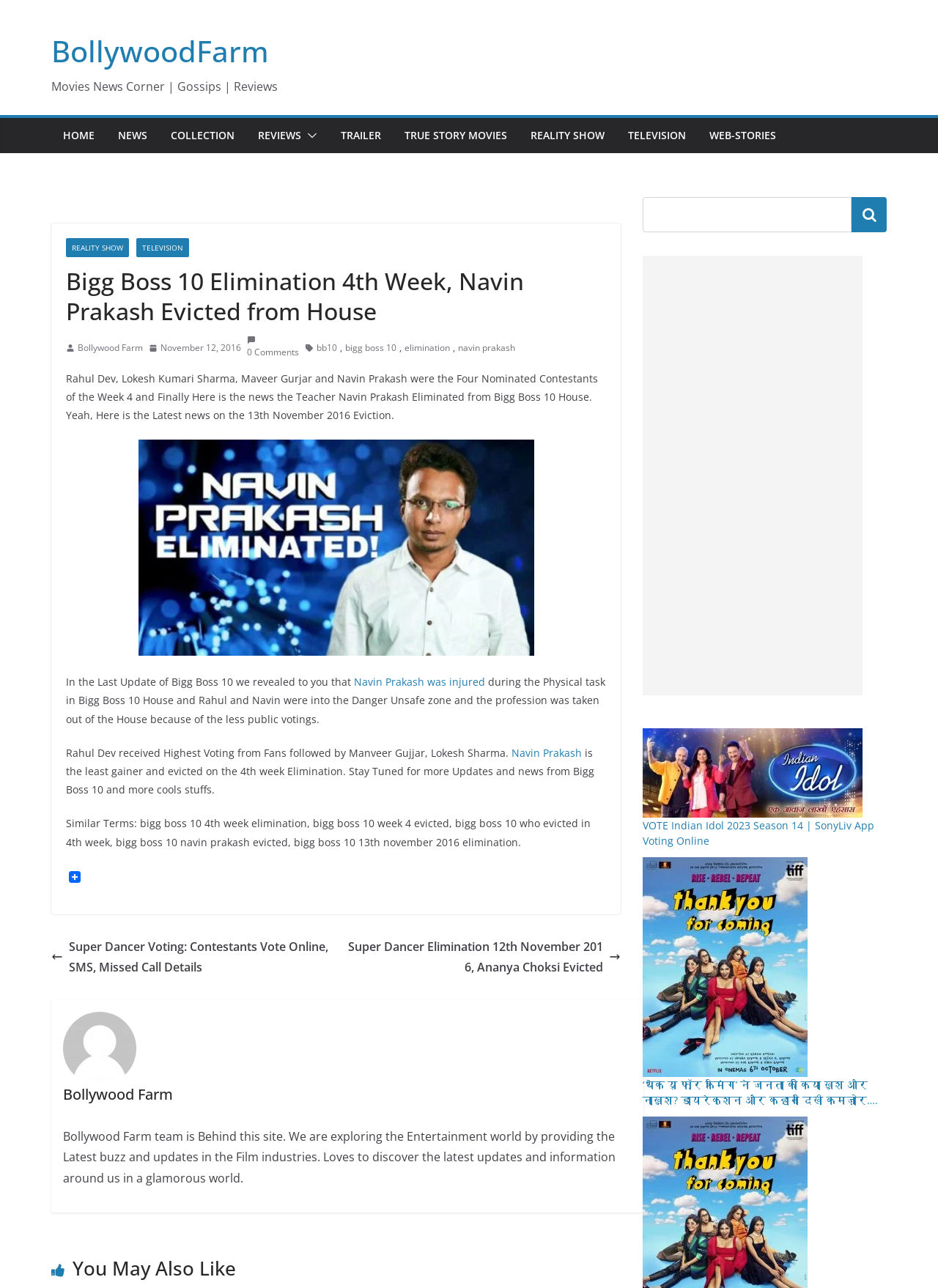Predict the bounding box coordinates for the UI element described as: "alt="Block Settings Advanced"". The coordinates should be four float numbers between 0 and 1, presented as [left, top, right, bottom].

None